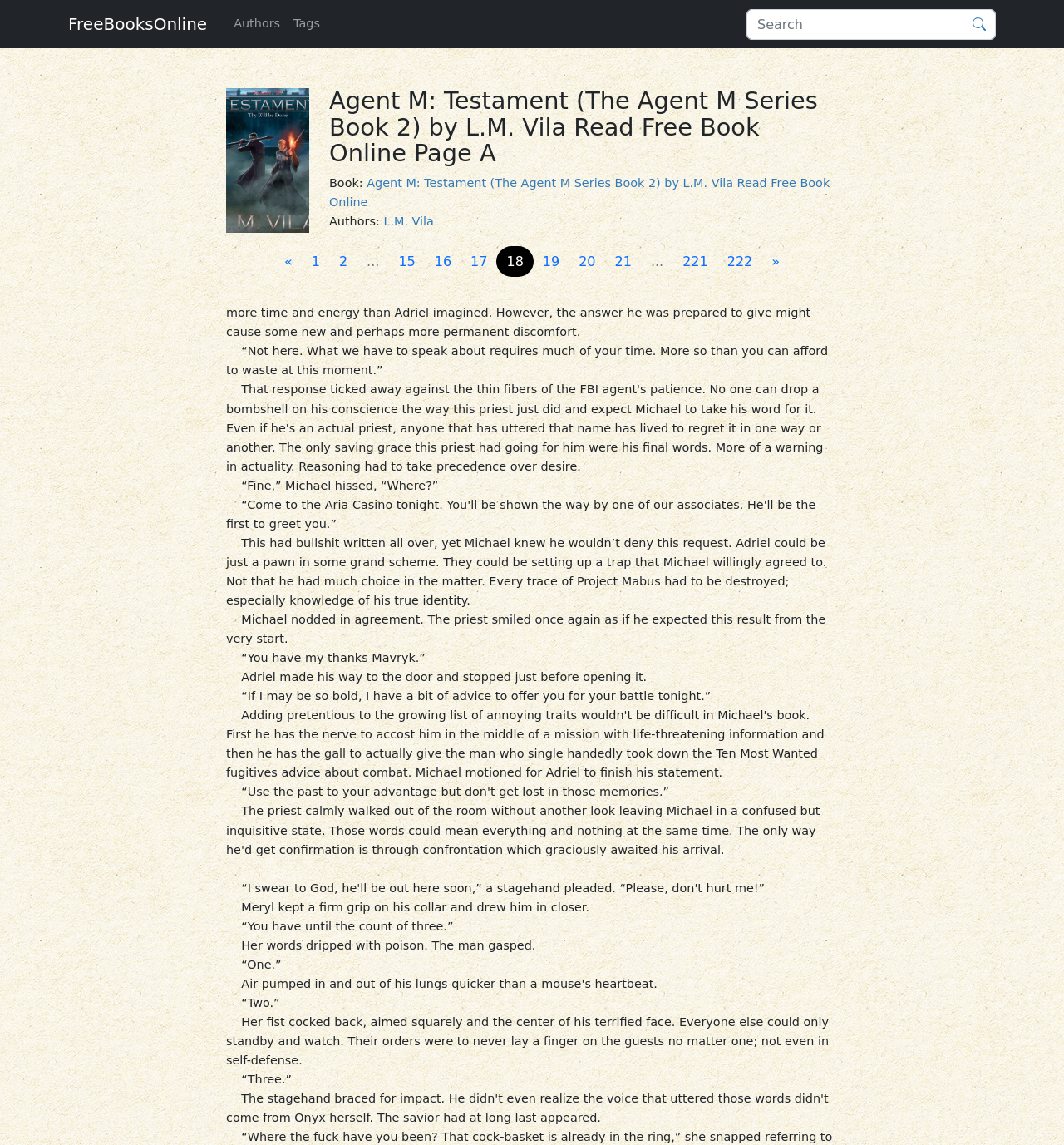Determine the bounding box coordinates of the region to click in order to accomplish the following instruction: "Search for a book". Provide the coordinates as four float numbers between 0 and 1, specifically [left, top, right, bottom].

[0.702, 0.008, 0.936, 0.034]